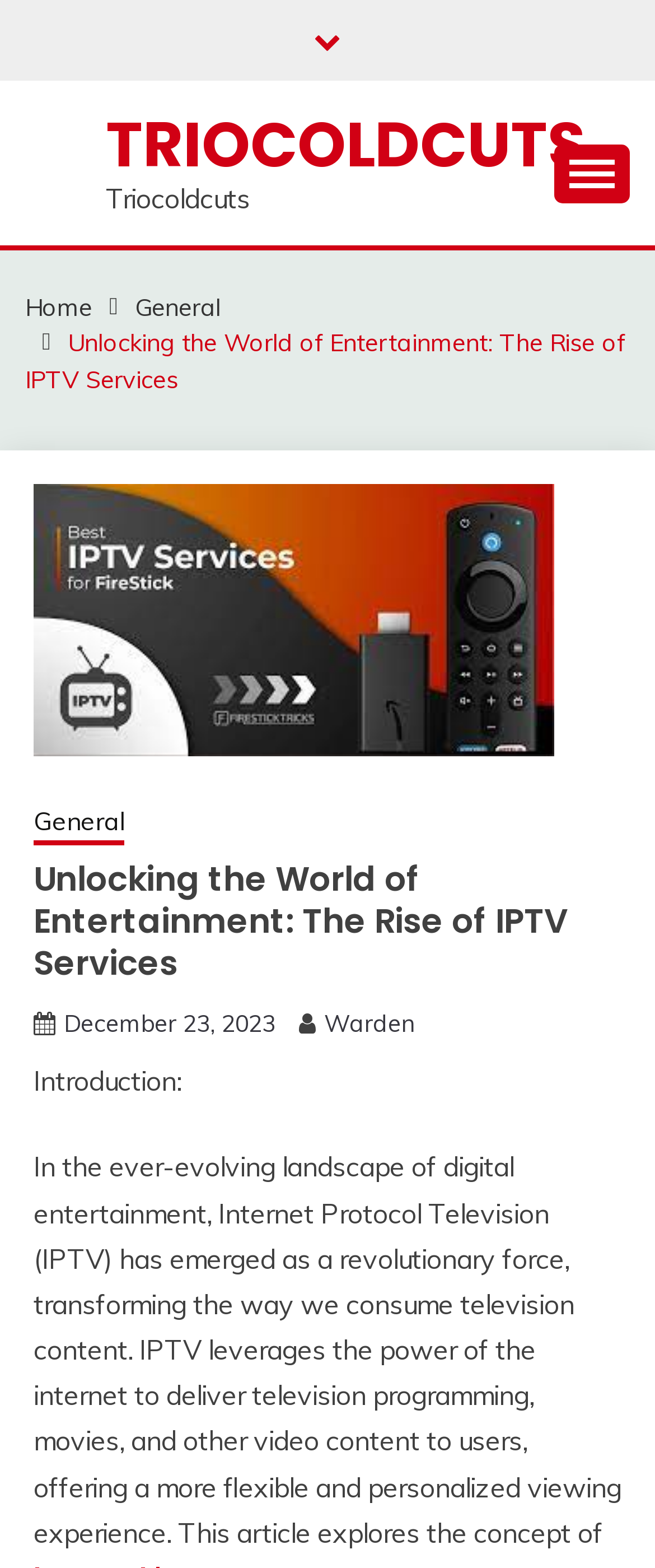Give a short answer using one word or phrase for the question:
What is the main topic of the current article?

IPTV